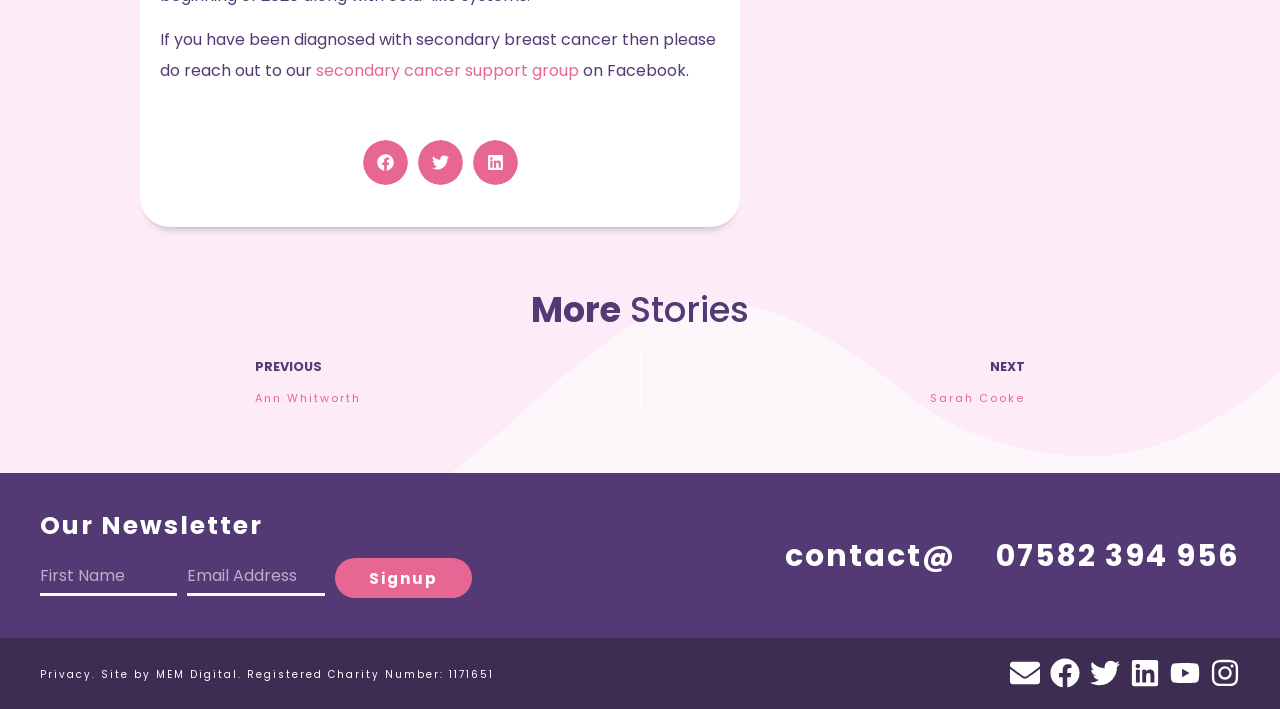Provide the bounding box coordinates of the UI element that matches the description: "Site by MEM Digital.".

[0.079, 0.941, 0.189, 0.962]